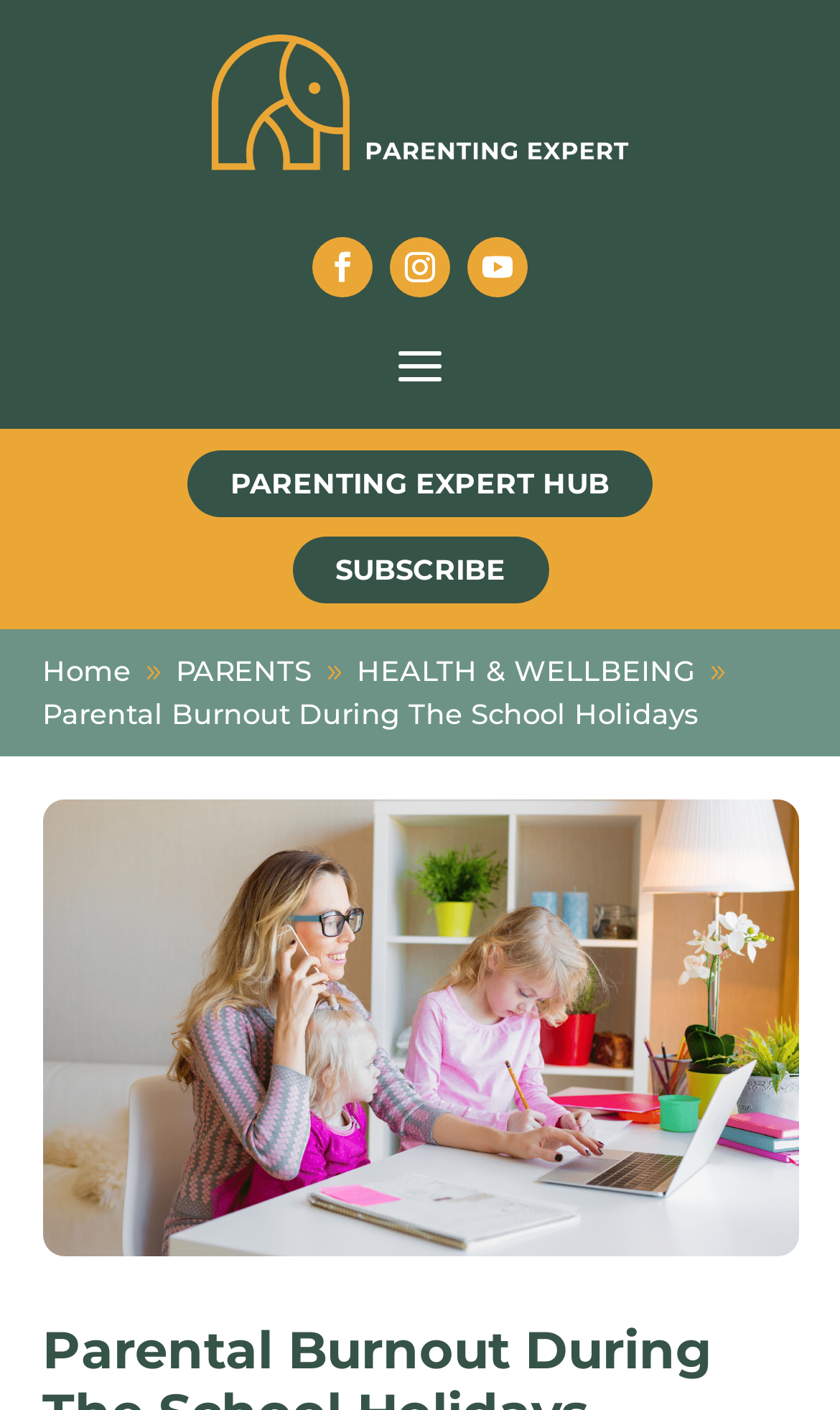Determine the bounding box coordinates of the region to click in order to accomplish the following instruction: "view parents". Provide the coordinates as four float numbers between 0 and 1, specifically [left, top, right, bottom].

[0.209, 0.463, 0.371, 0.488]